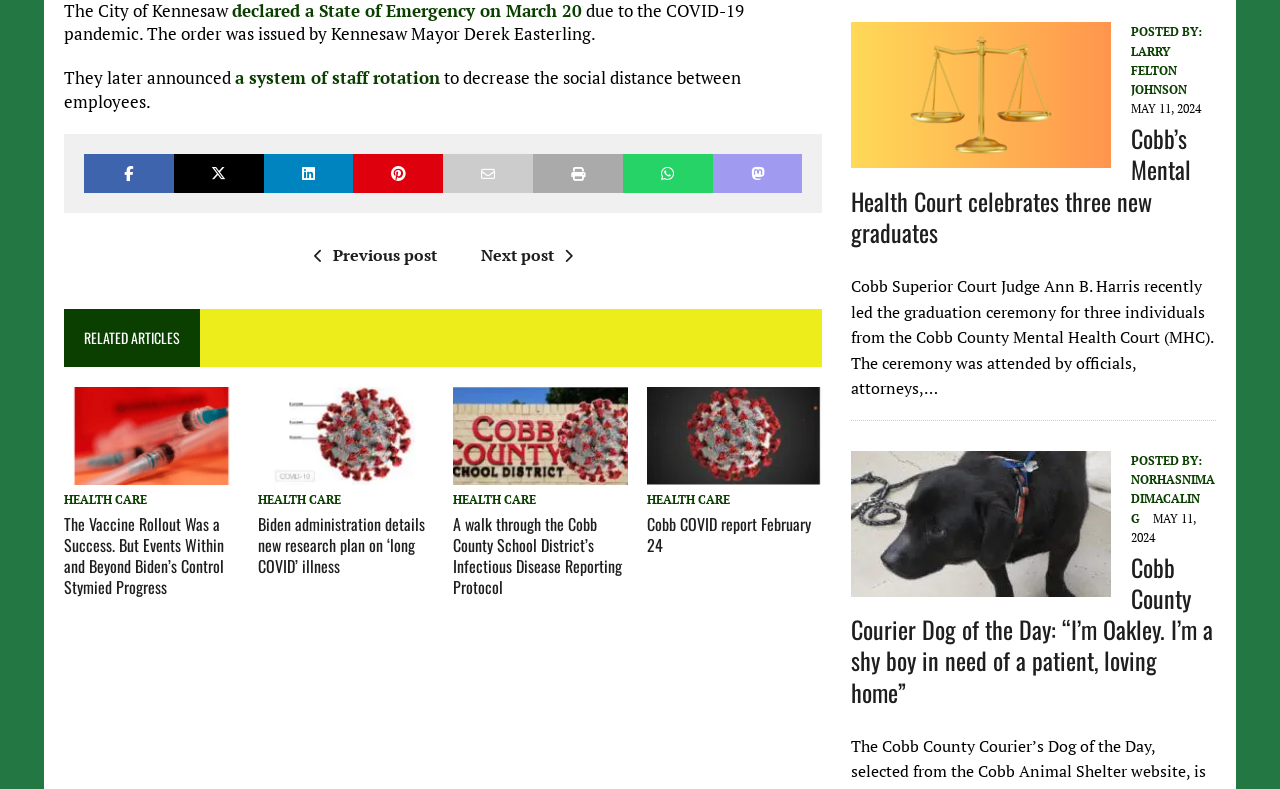Locate the bounding box coordinates of the element's region that should be clicked to carry out the following instruction: "View the image of coronavirus". The coordinates need to be four float numbers between 0 and 1, i.e., [left, top, right, bottom].

[0.202, 0.49, 0.339, 0.615]